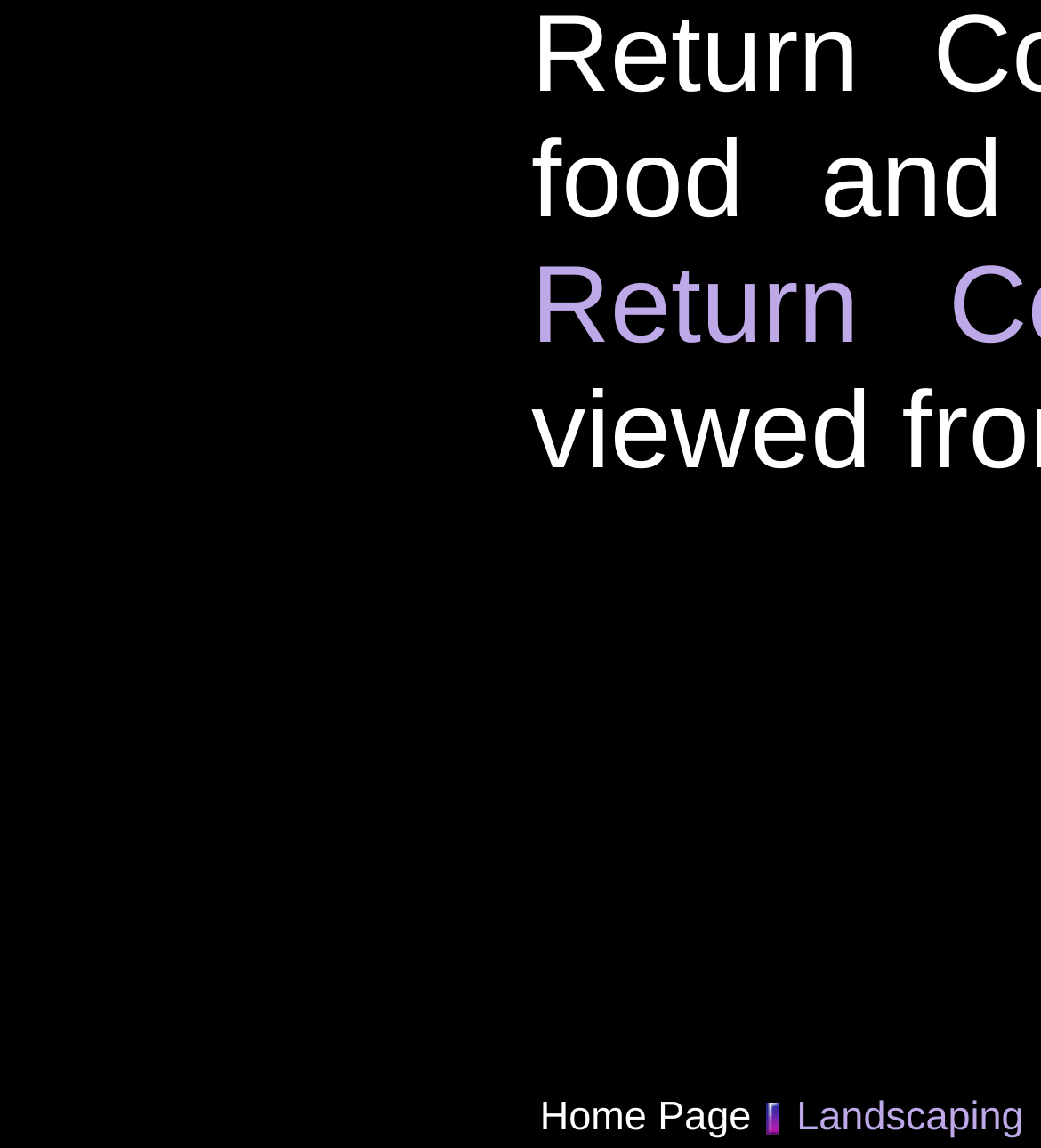Please specify the bounding box coordinates in the format (top-left x, top-left y, bottom-right x, bottom-right y), with all values as floating point numbers between 0 and 1. Identify the bounding box of the UI element described by: Home Page

[0.519, 0.953, 0.722, 0.993]